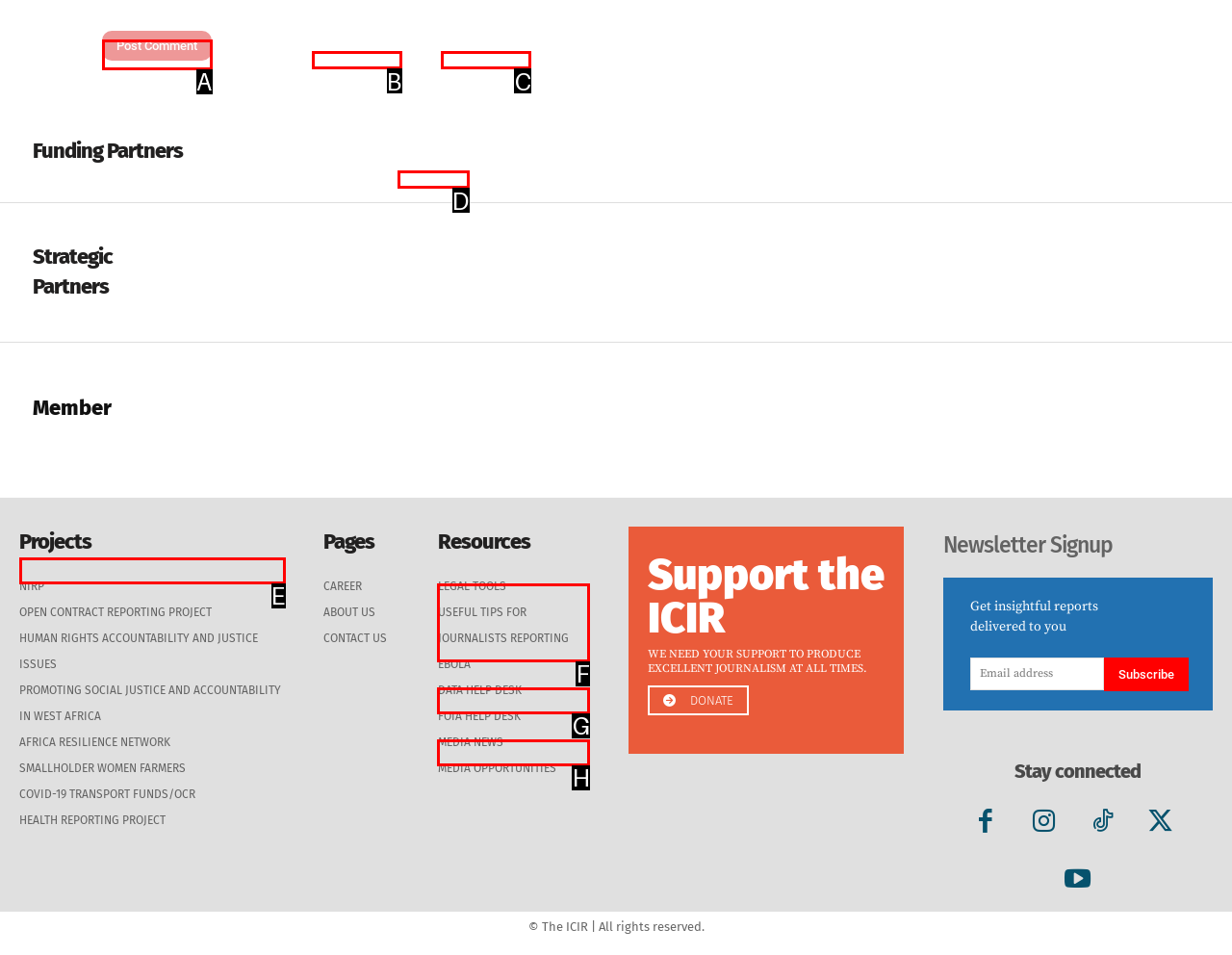Choose the HTML element that should be clicked to achieve this task: Post a comment
Respond with the letter of the correct choice.

A